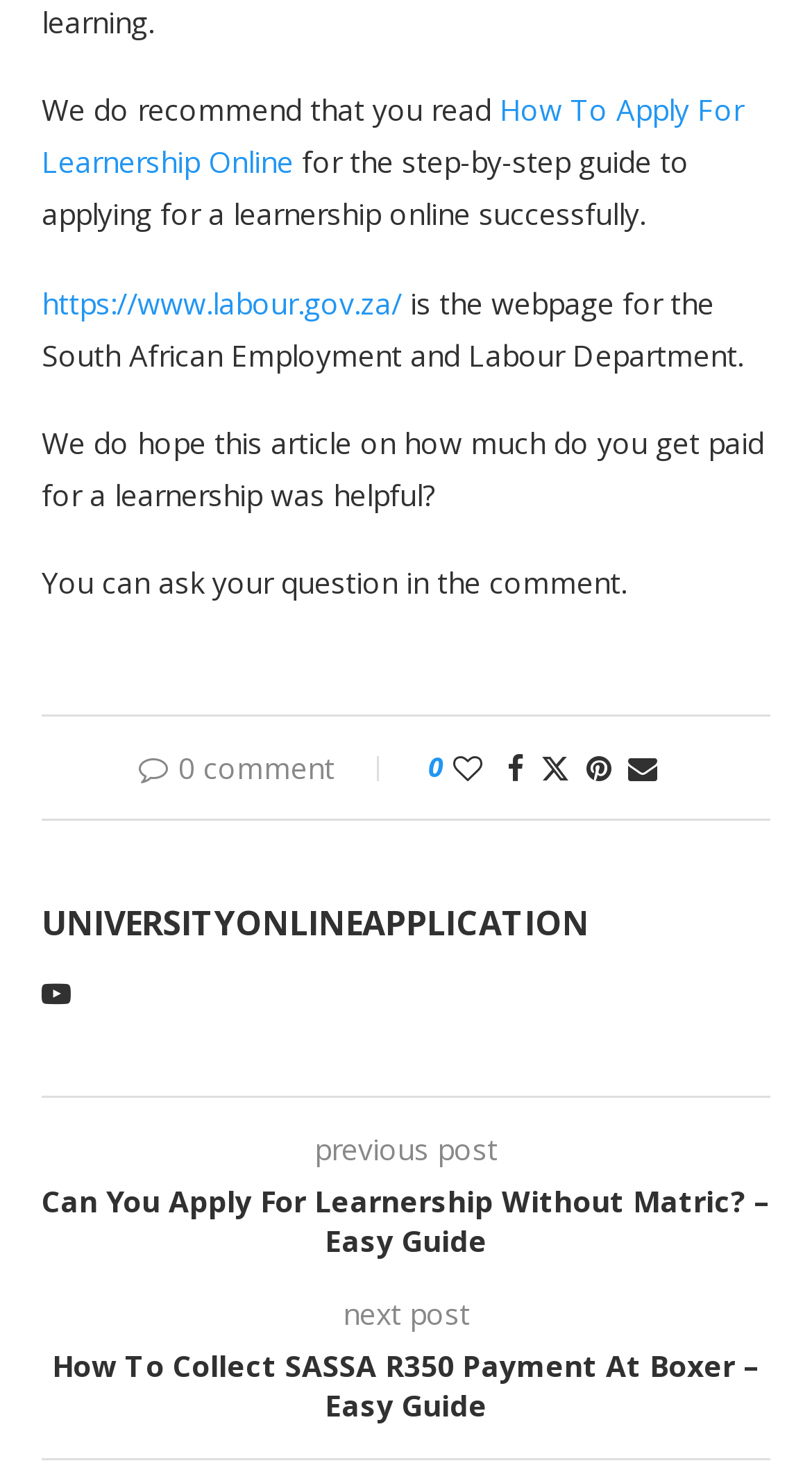Please find the bounding box coordinates for the clickable element needed to perform this instruction: "Like this post".

[0.558, 0.505, 0.594, 0.532]